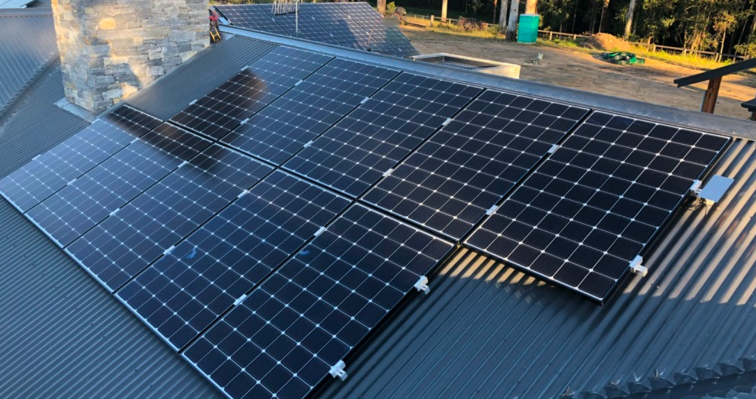Provide a one-word or short-phrase response to the question:
What is the purpose of the solar panels?

to save on electricity bills